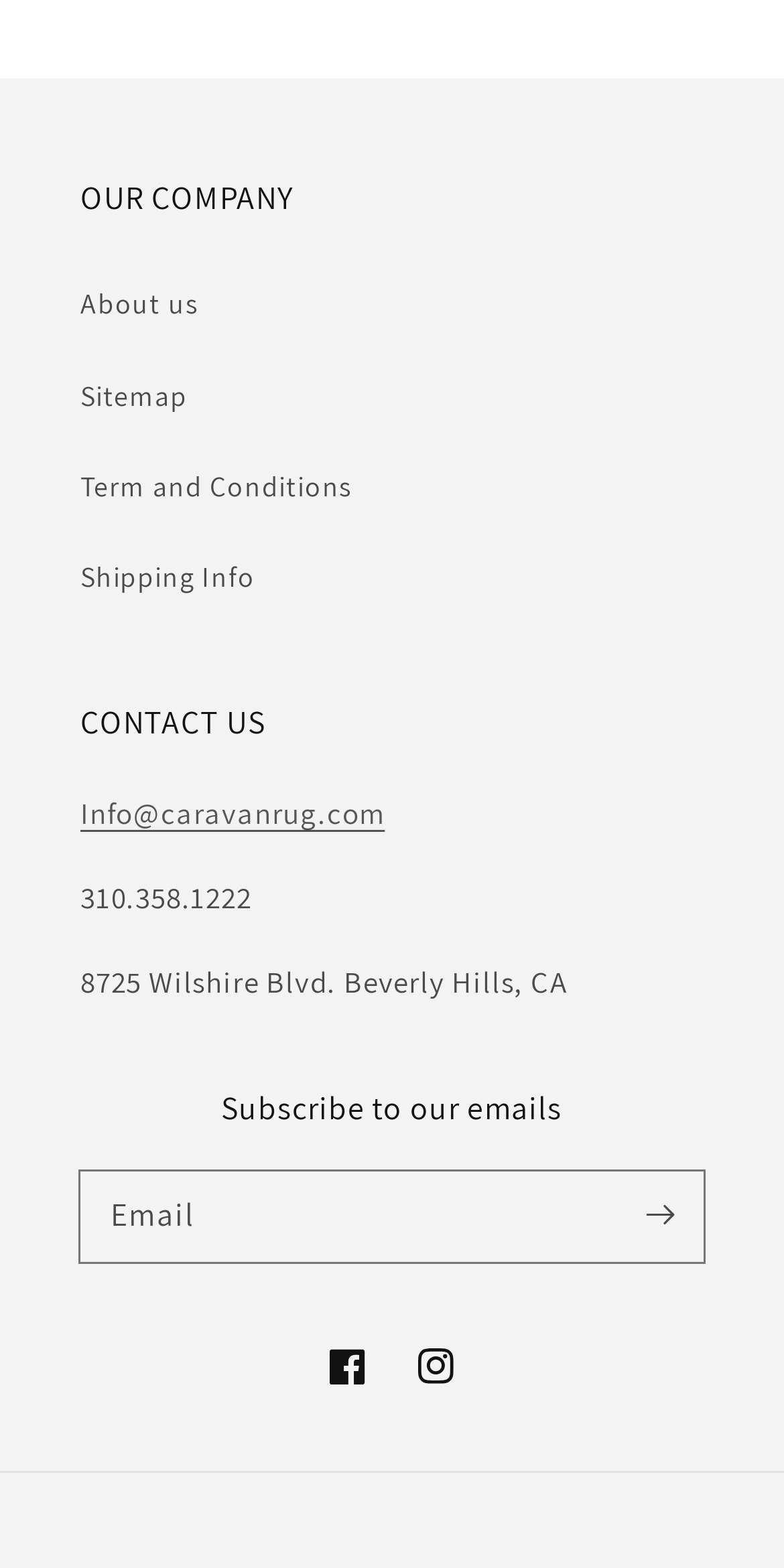Return the bounding box coordinates of the UI element that corresponds to this description: "Term and Conditions". The coordinates must be given as four float numbers in the range of 0 and 1, [left, top, right, bottom].

[0.103, 0.282, 0.897, 0.34]